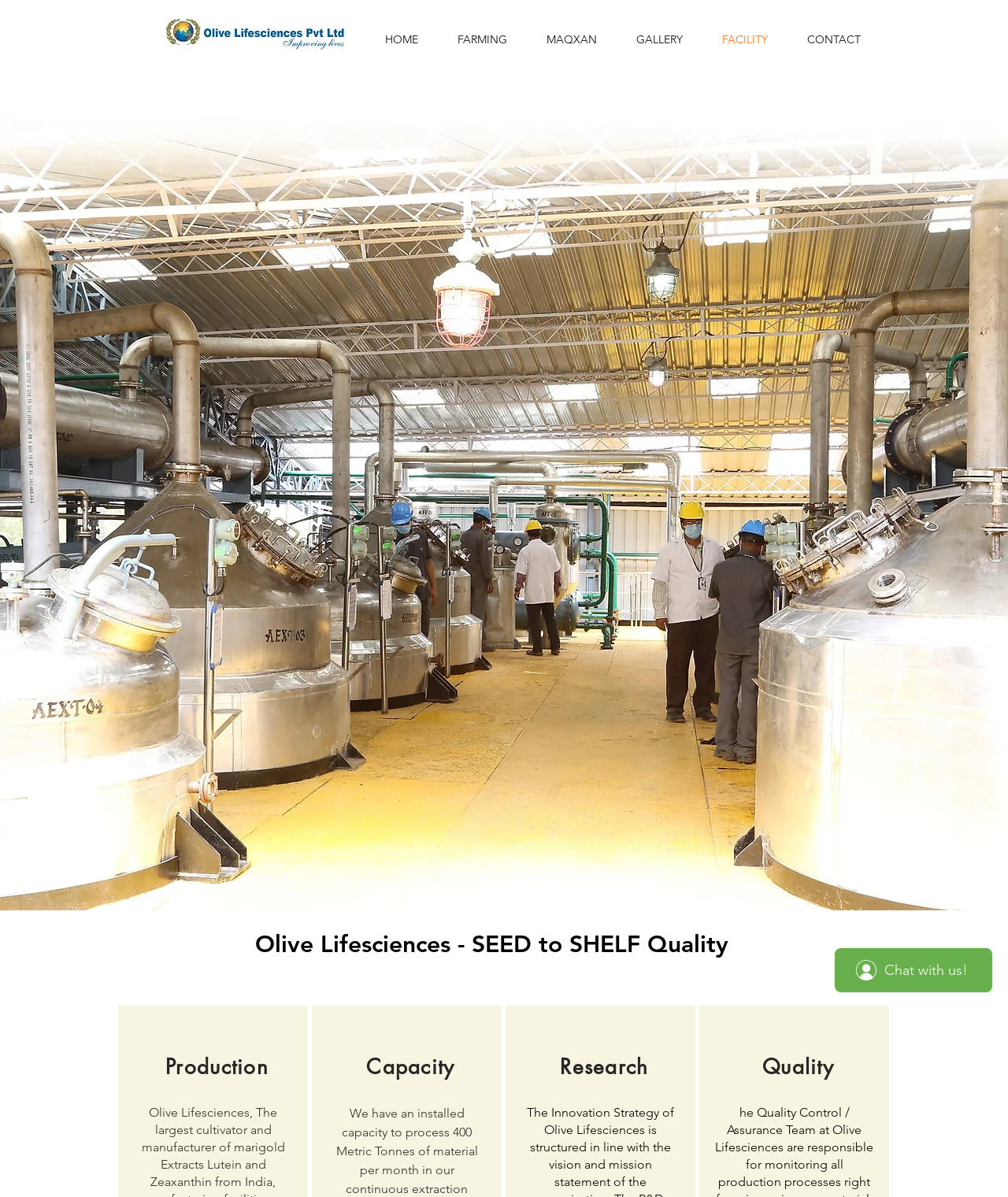What is the name of the section where the image is located?
Answer the question with a single word or phrase derived from the image.

Facility